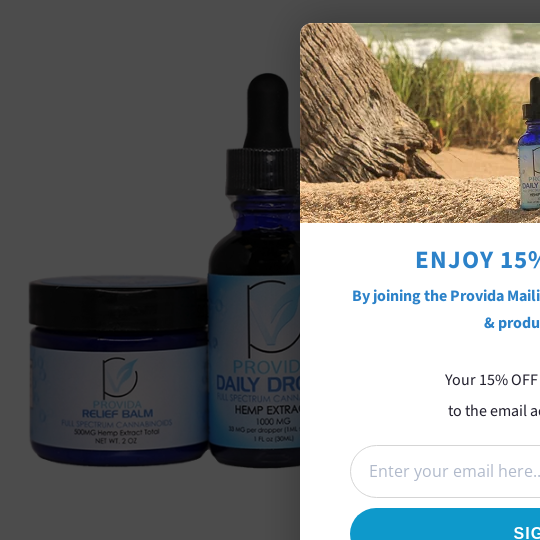Give a detailed account of the elements present in the image.

The image showcases a promotional visual for Provida Health's products. In the foreground, three Provida Health products are displayed: the "Relief Balm," the "Daily Drops," and the "Daily Caps." The "Relief Balm" jar is highlighted with a blue label indicating it contains full-spectrum cannabinoids. The "Daily Drops," also prominently featured, showcases a dropper for easy application, with a label stating it contains 1000 mg of hemp extract. Behind these products, a serene, natural backdrop is visible, with soft greenery and a tree trunk, possibly suggesting a connection to nature and wellness.

A semi-transparent overlay presents a promotional message encouraging customers to enjoy 15% off by signing up for the Provida mailing list. The text emphasizes the benefits of joining while inviting users to enter their email to receive the discount. The overall composition combines the allure of natural health products with an enticing offer, appealing to those seeking wellness solutions through CBD and hemp-derived remedies.